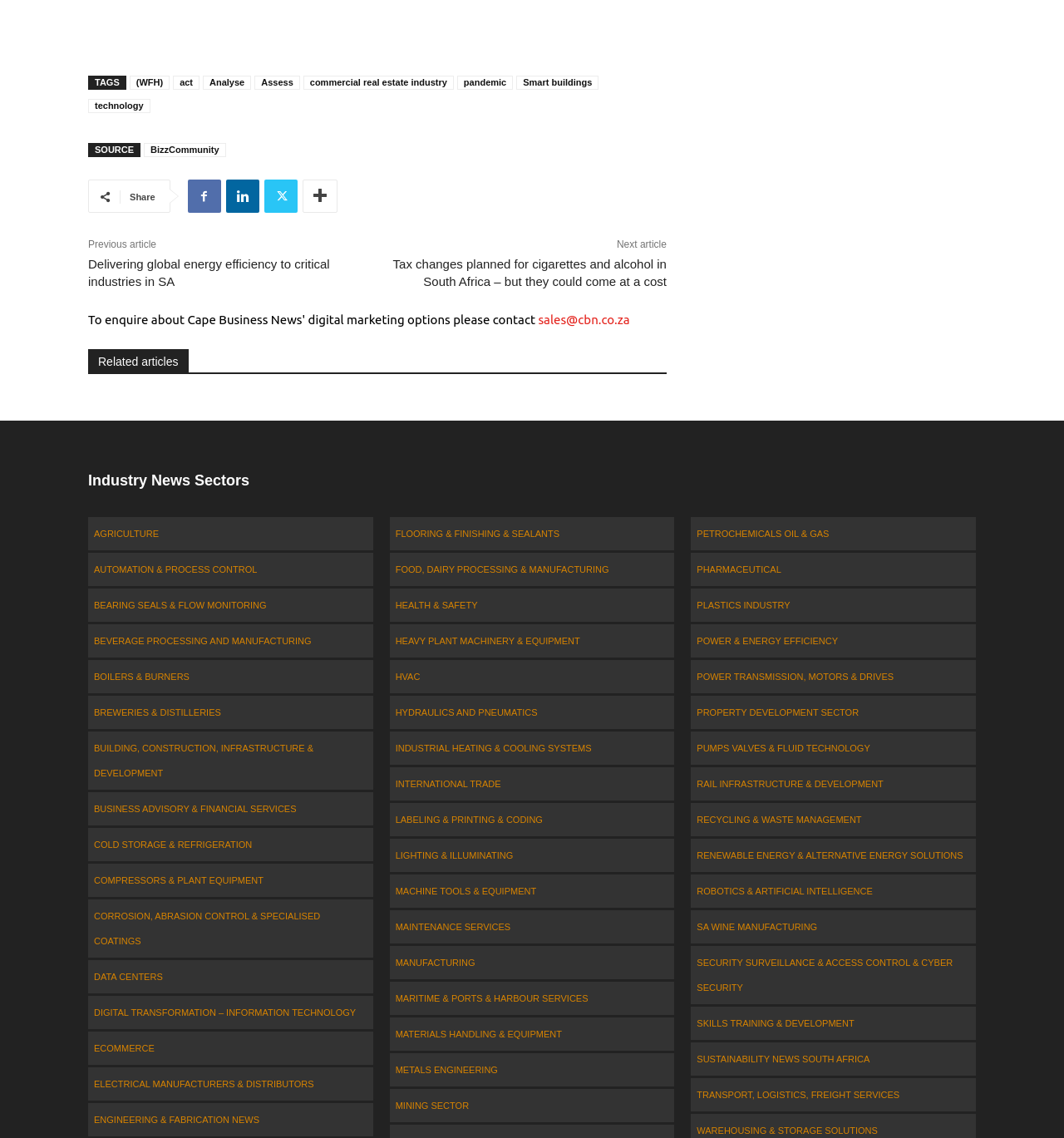Locate the bounding box coordinates of the element's region that should be clicked to carry out the following instruction: "Browse the 'Industry News Sectors'". The coordinates need to be four float numbers between 0 and 1, i.e., [left, top, right, bottom].

[0.083, 0.411, 0.917, 0.433]